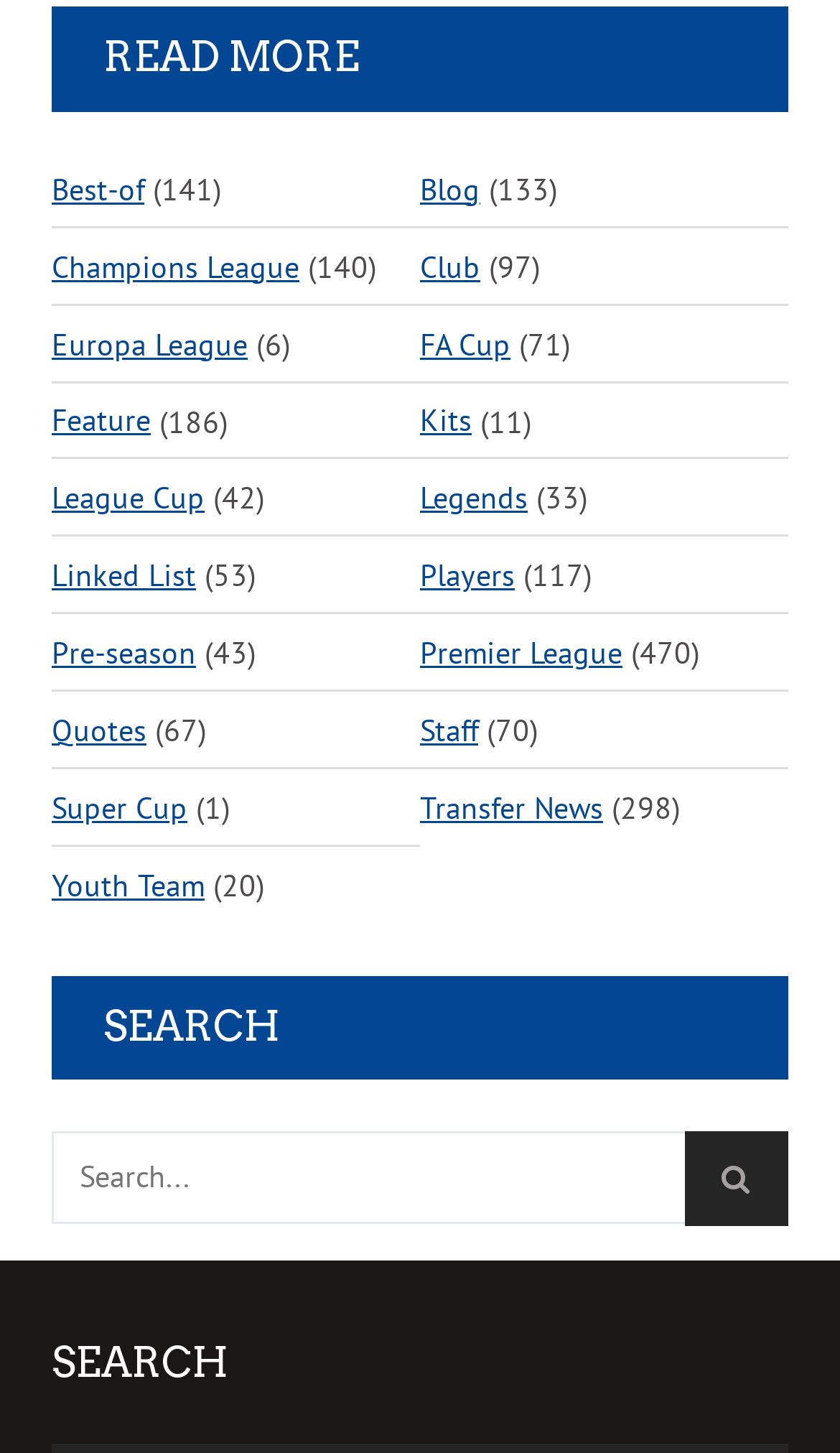Give a one-word or one-phrase response to the question: 
What is the text of the first heading on the webpage?

READ MORE